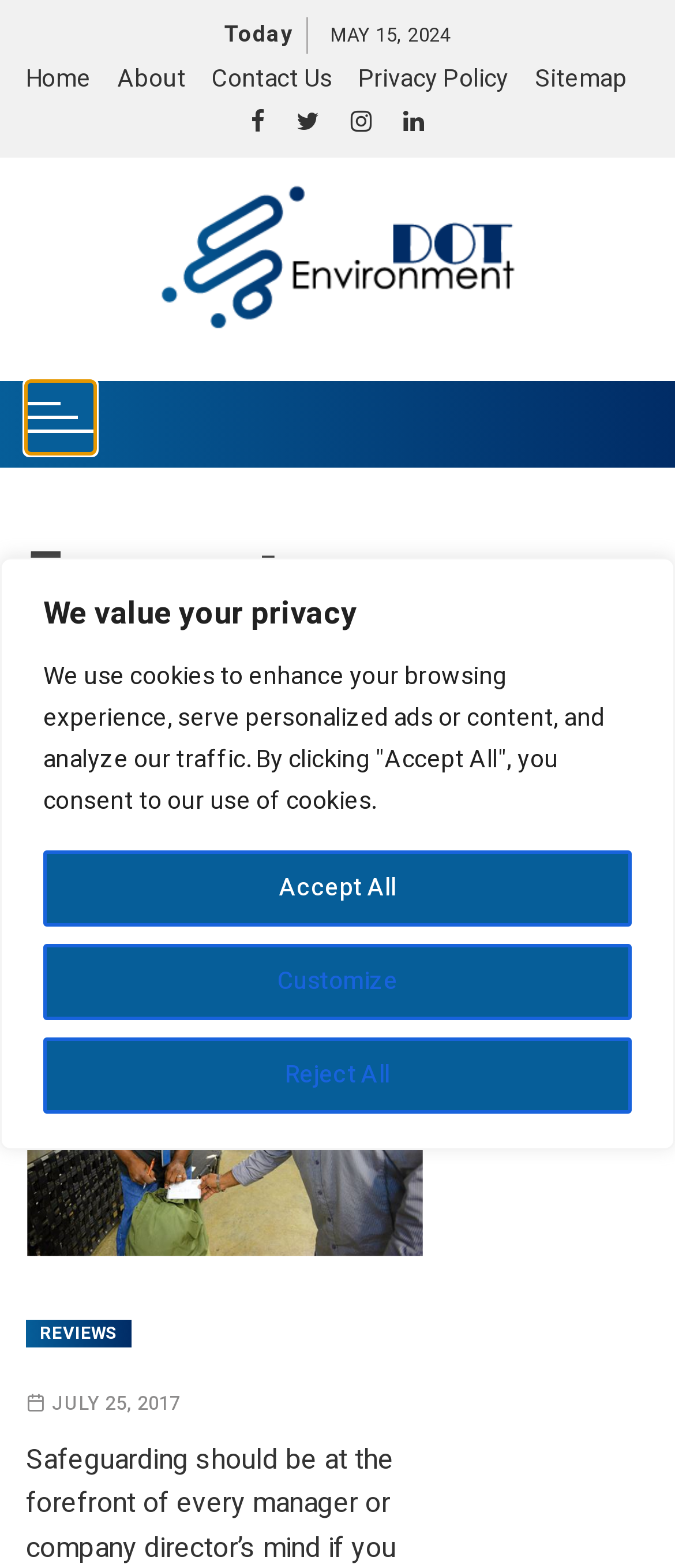Please examine the image and answer the question with a detailed explanation:
How many social media links are there?

I counted the social media links, which are represented by icons, and found 4 of them.